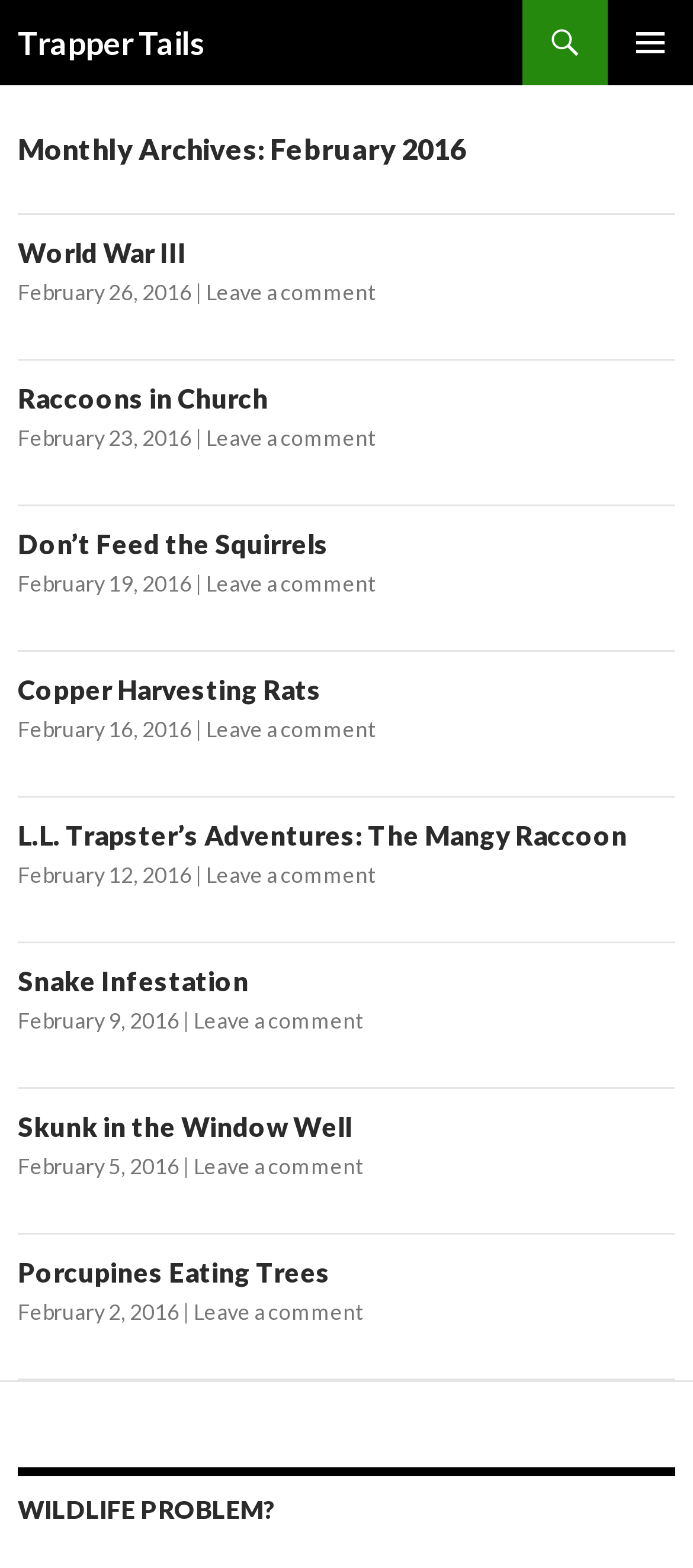Please provide a comprehensive answer to the question based on the screenshot: What is the title of the first article?

The title of the first article can be found by looking at the heading element within the first article element, which has the text 'World War III'.